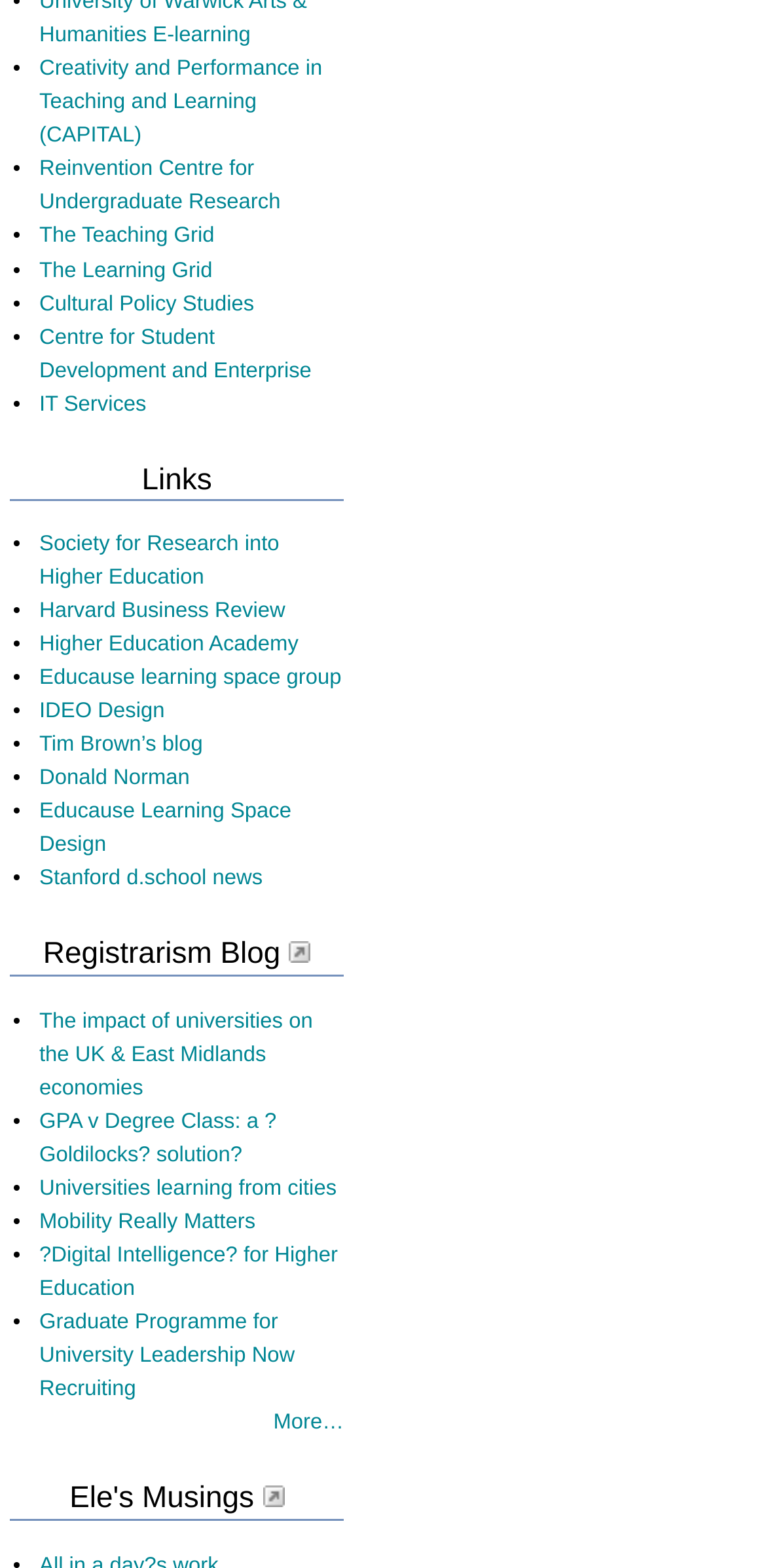Identify the bounding box coordinates of the element to click to follow this instruction: 'Go to 'Creativity and Performance in Teaching and Learning (CAPITAL)''. Ensure the coordinates are four float values between 0 and 1, provided as [left, top, right, bottom].

[0.051, 0.037, 0.421, 0.095]